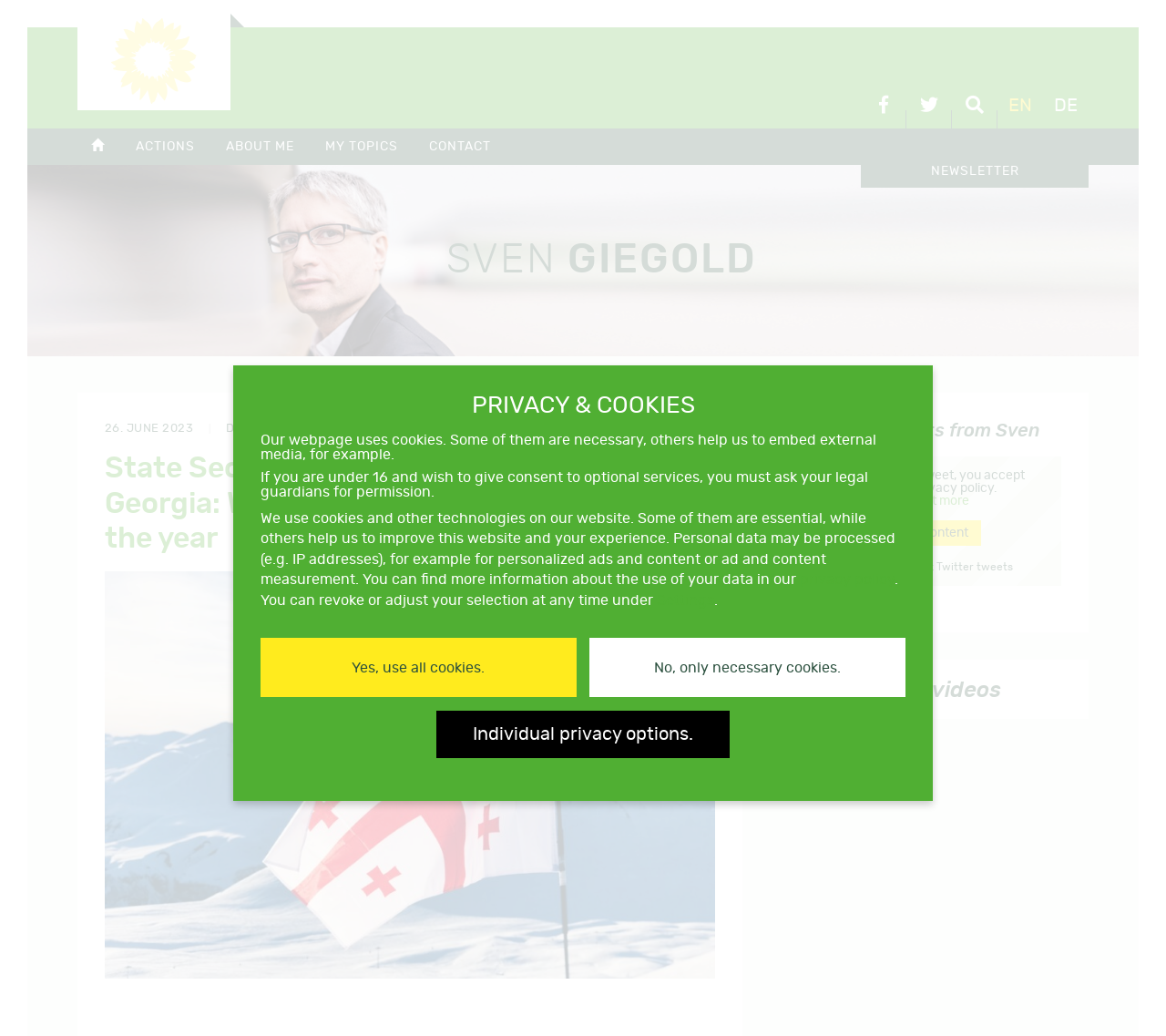What is the date of the article?
Please respond to the question with a detailed and informative answer.

I found the static text element with ID 173, which contains the text '26. JUNE 2023'. This element is located near the heading element with ID 120, which suggests that it is the date of the article.